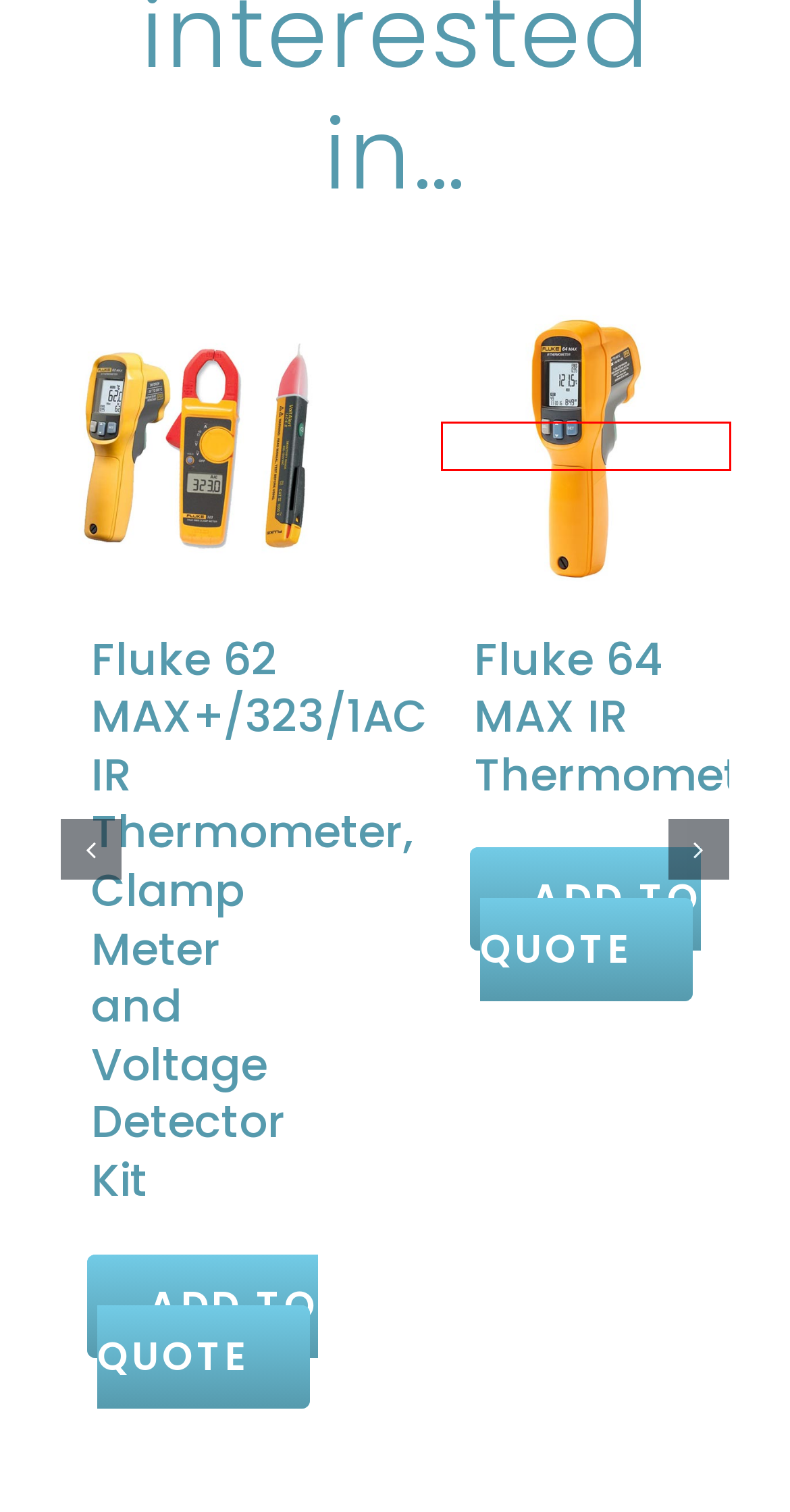You are provided with a screenshot of a webpage where a red rectangle bounding box surrounds an element. Choose the description that best matches the new webpage after clicking the element in the red bounding box. Here are the choices:
A. Fluke 64 MAX IR Thermometer – Prologic Group
B. Products – Prologic Group
C. Contact us – Prologic Group
D. Prologic Group – Serving our customers with excellence
E. Fluke 62 MAX+/323/1AC IR Thermometer, Clamp Meter and Voltage Detector Kit – Prologic Group
F. Fluke 59 MAX+ Infrared Thermometer – Prologic Group
G. Services – Prologic Group
H. Cart – Prologic Group

A